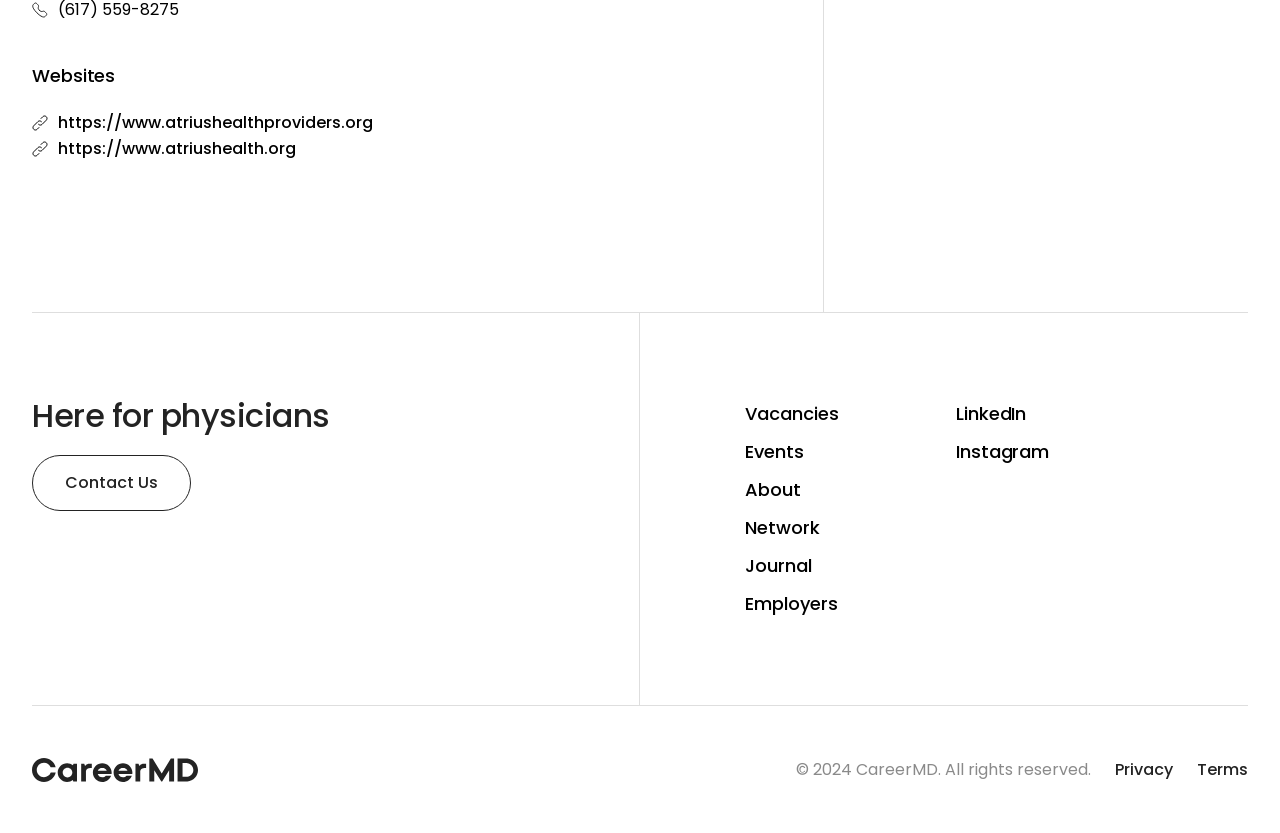Show the bounding box coordinates of the element that should be clicked to complete the task: "Go to the 'CareerMD' LinkedIn page".

[0.747, 0.474, 0.893, 0.52]